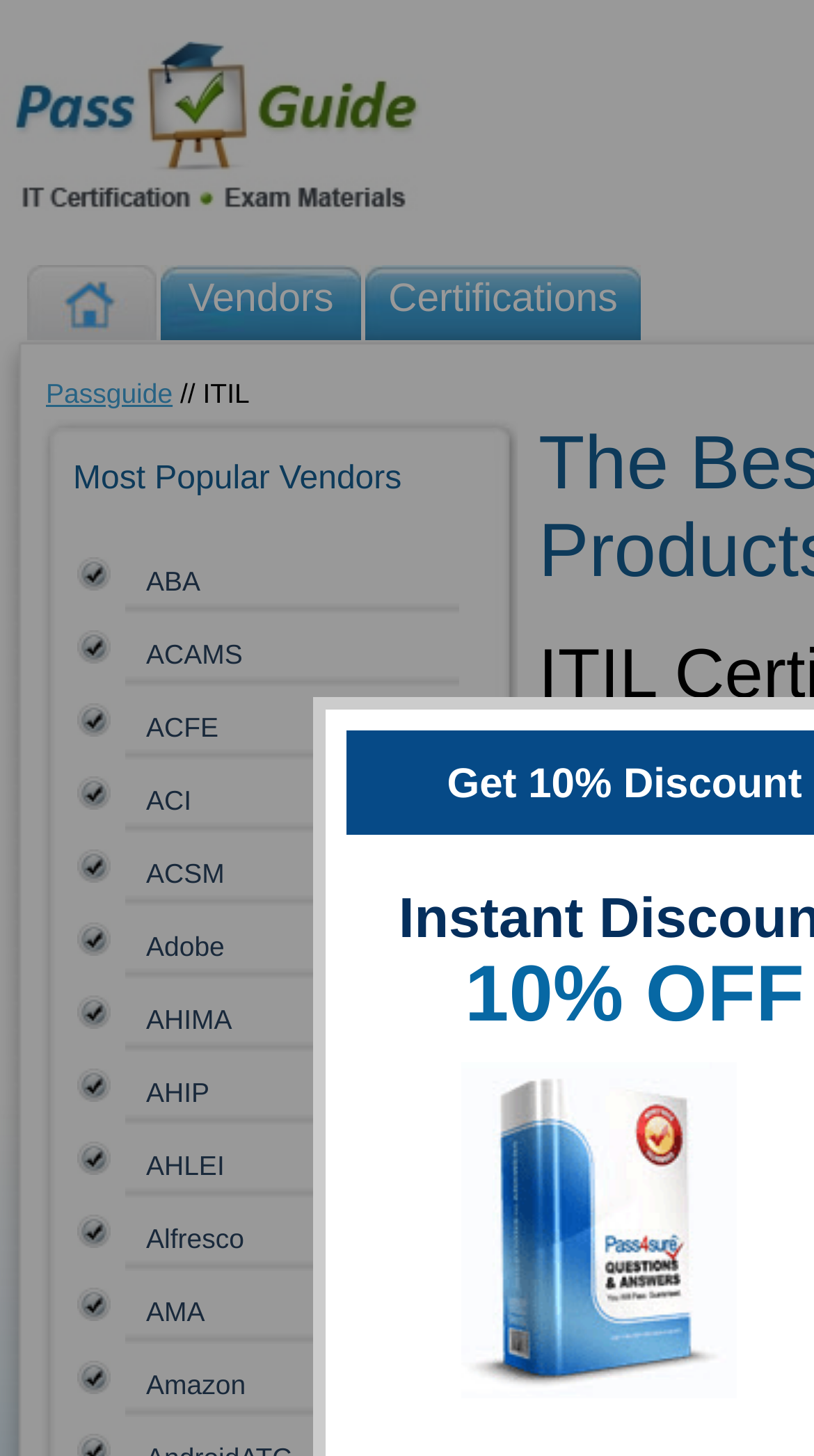Please identify the primary heading of the webpage and give its text content.

The Best And Demanded ITIL Certification Products